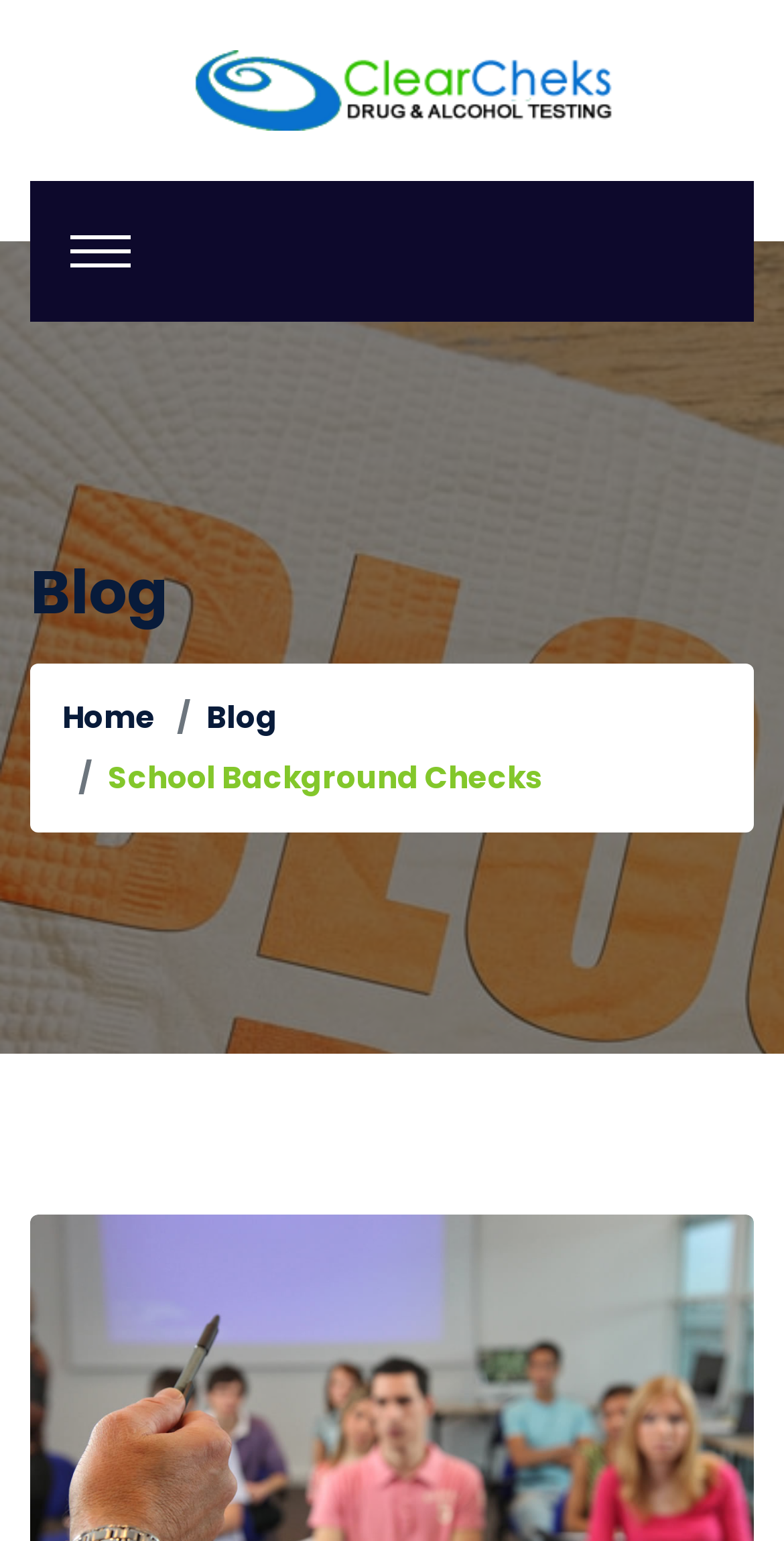What is the name of the current page?
Please give a detailed and elaborate answer to the question.

I determined the name of the current page by looking at the root element, which is 'School Background Check' and has a focused state of true, indicating that it is the main title of the page.